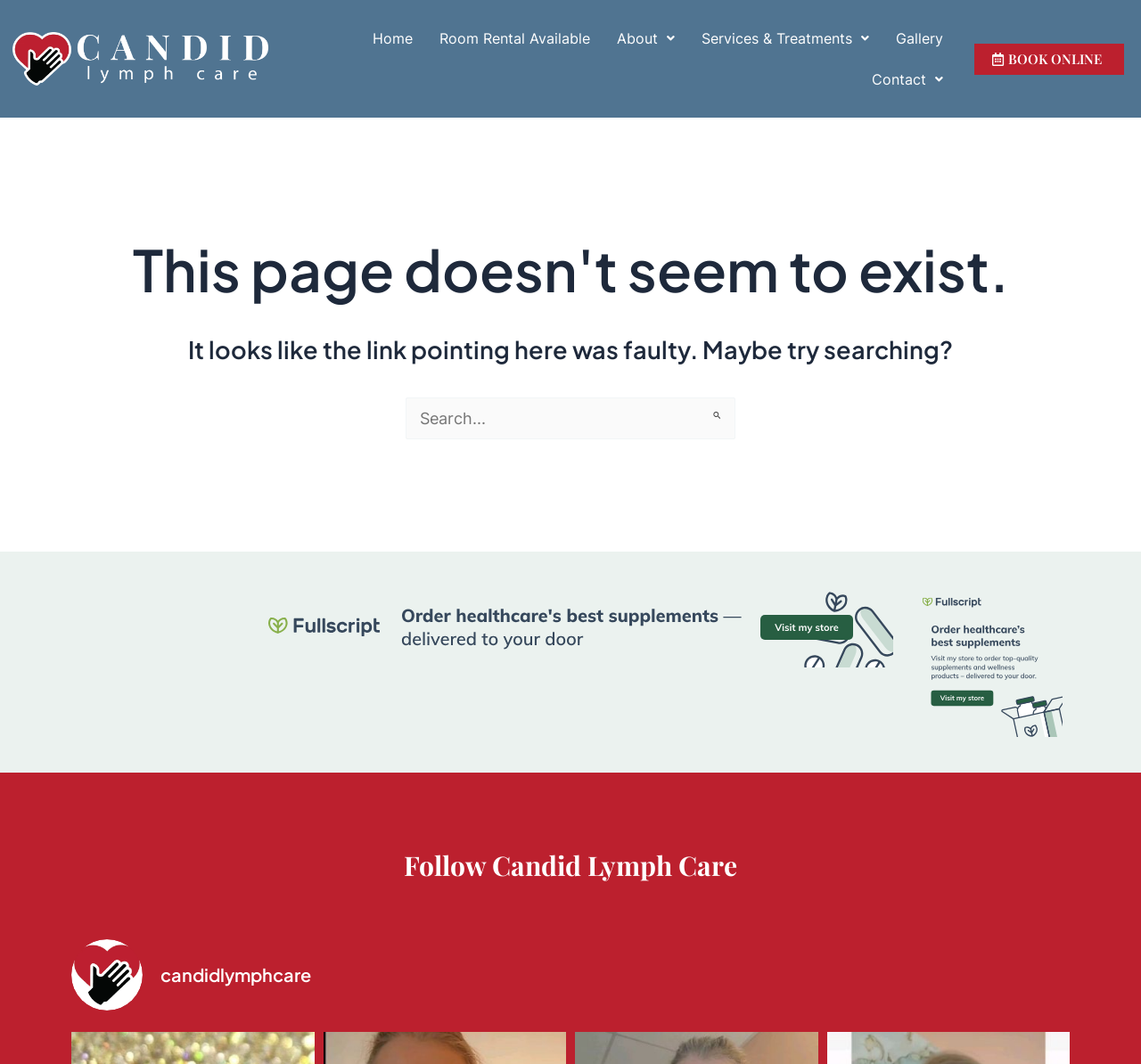Find the bounding box of the UI element described as: "BOOK ONLINE". The bounding box coordinates should be given as four float values between 0 and 1, i.e., [left, top, right, bottom].

[0.854, 0.041, 0.985, 0.07]